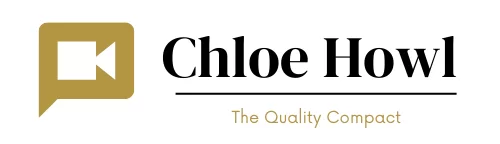Present an elaborate depiction of the scene captured in the image.

The image prominently features the name "Chloe Howl" in bold, stylish typography, representing a contemporary and inviting branding. Below the name is the tagline "The Quality Compact," which suggests a focus on delivering concise, high-quality content. Accompanying the text is a playful graphic element—a golden speech bubble icon featuring a camera symbol—indicating a multimedia approach, possibly related to video or digital content. This design aims to capture the essence of Chloe Howl's brand, blending modern aesthetics with an emphasis on engaging communication.